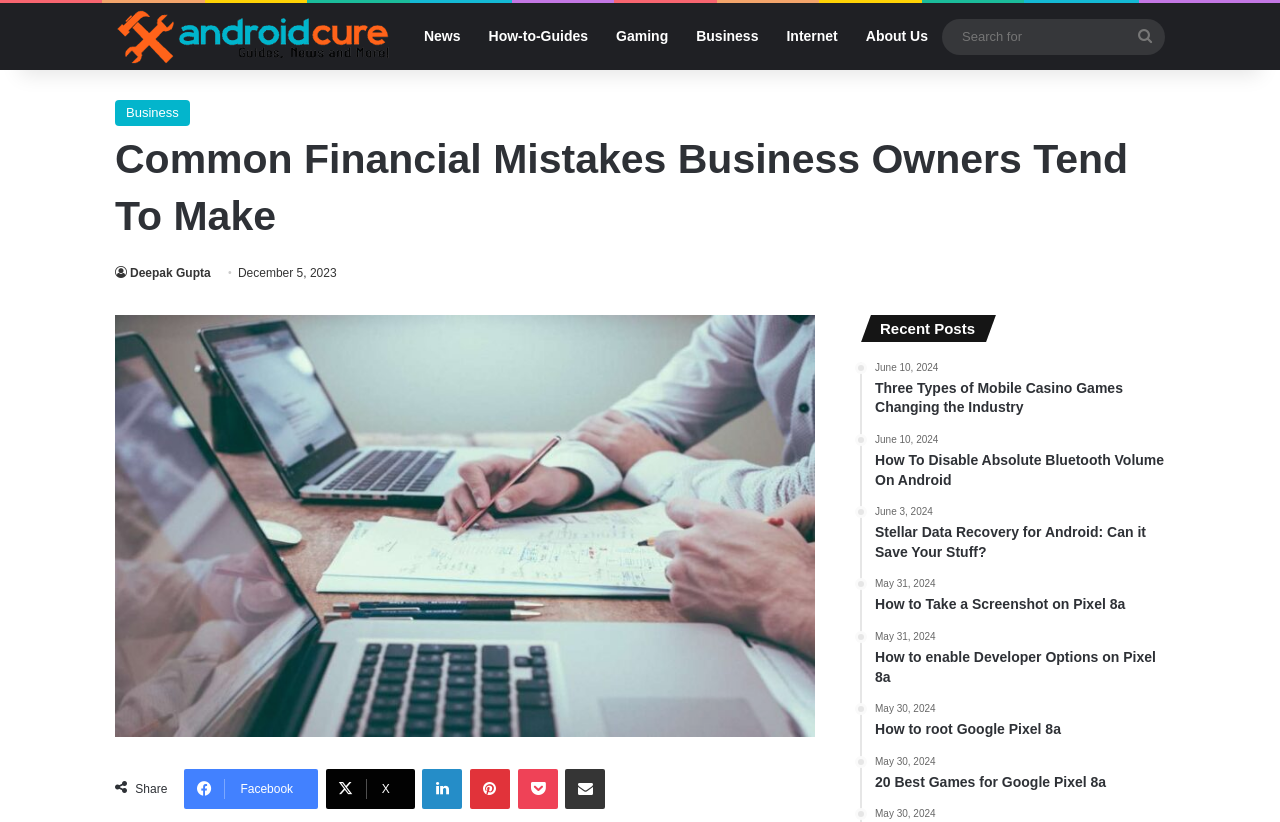What is the category of the current webpage?
Based on the screenshot, provide your answer in one word or phrase.

Business